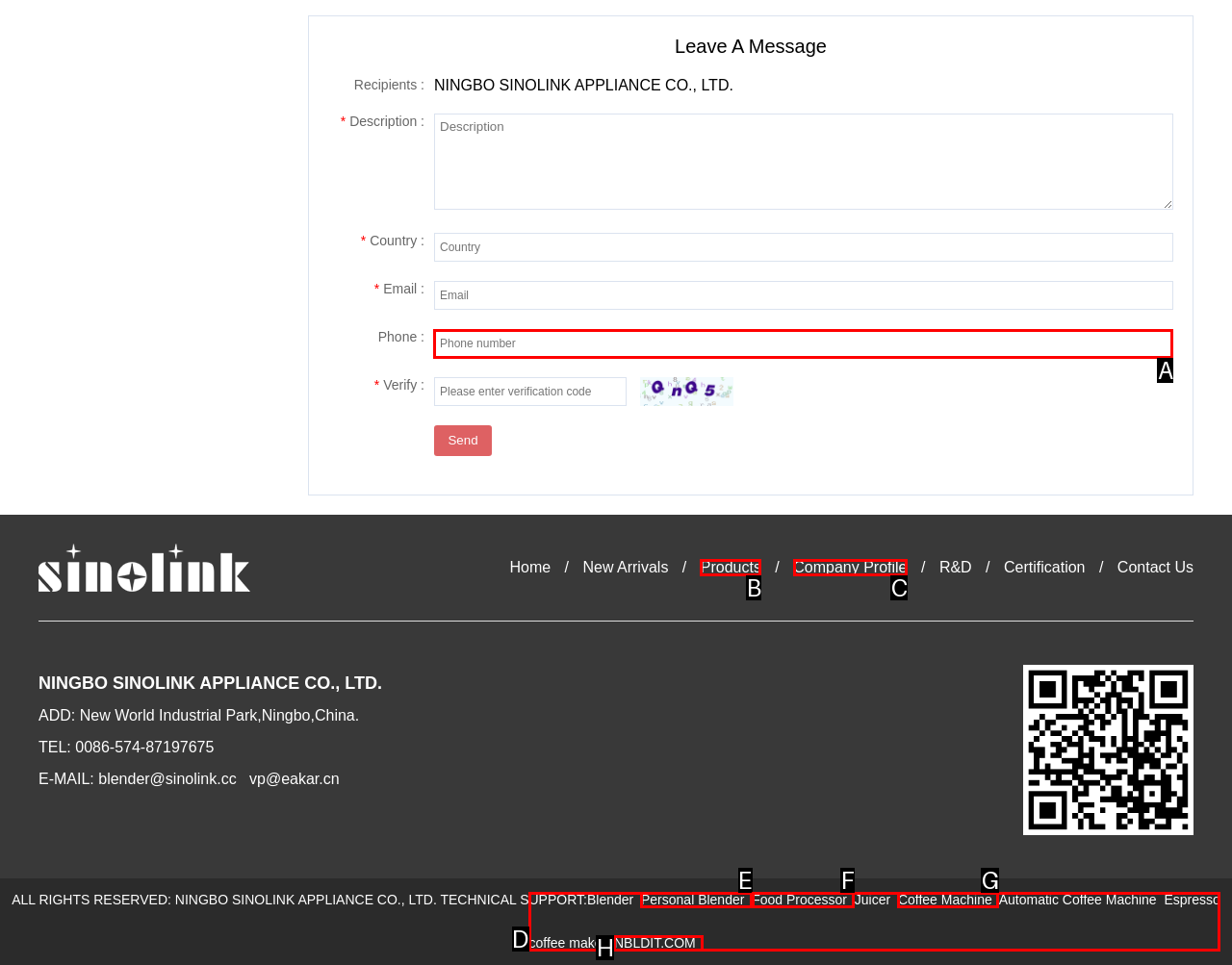Point out the option that needs to be clicked to fulfill the following instruction: Enter phone number
Answer with the letter of the appropriate choice from the listed options.

A